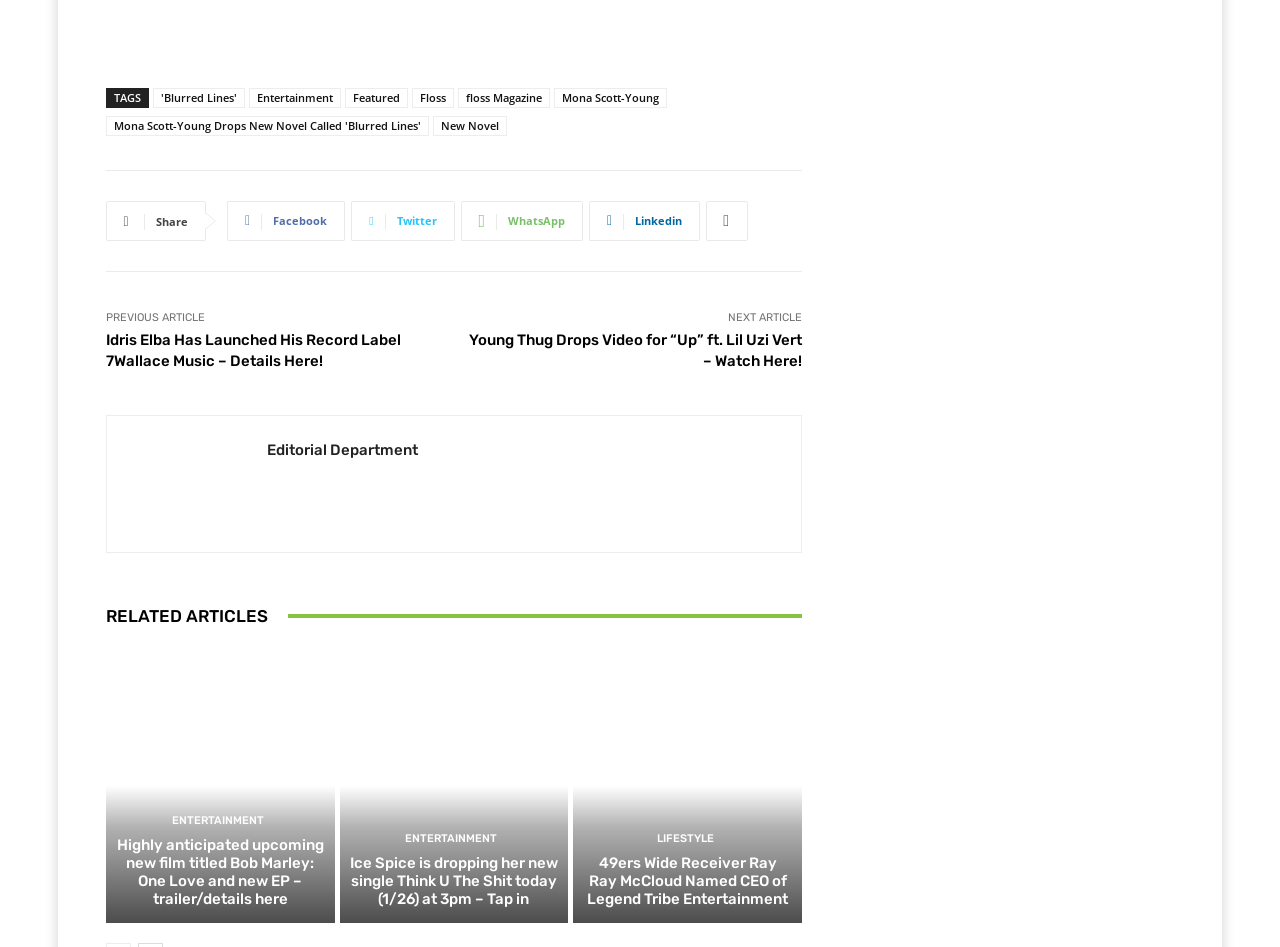What is the category of the article 'Mona Scott-Young Drops New Novel Called Blurred Lines'?
Please answer the question with a single word or phrase, referencing the image.

Entertainment